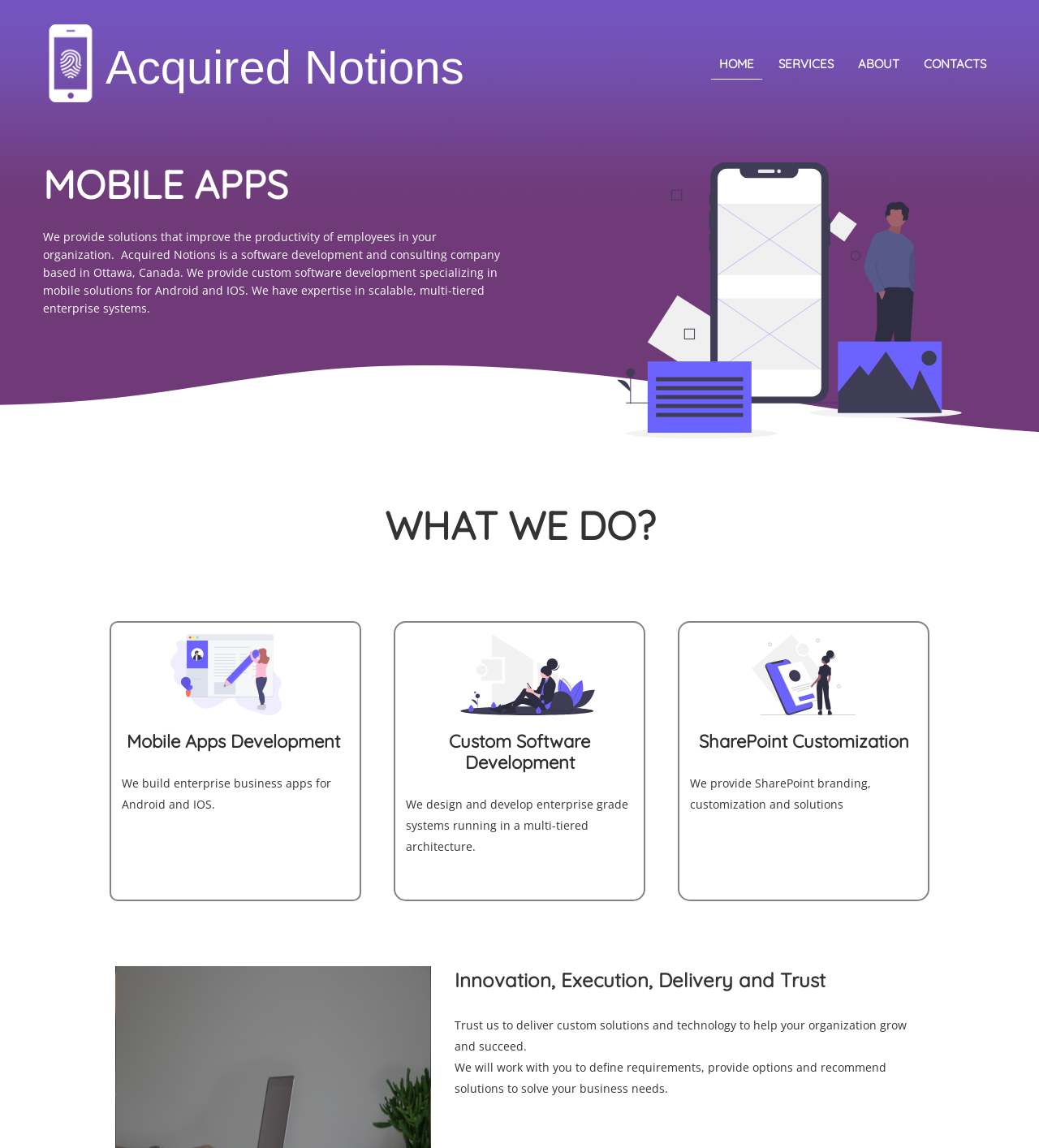What is the location of the company?
Refer to the image and give a detailed answer to the query.

The location of the company is mentioned in the StaticText element with the text 'We provide solutions that improve the productivity of employees in your organization. Acquired Notions is a software development and consulting company based in Ottawa, Canada.'